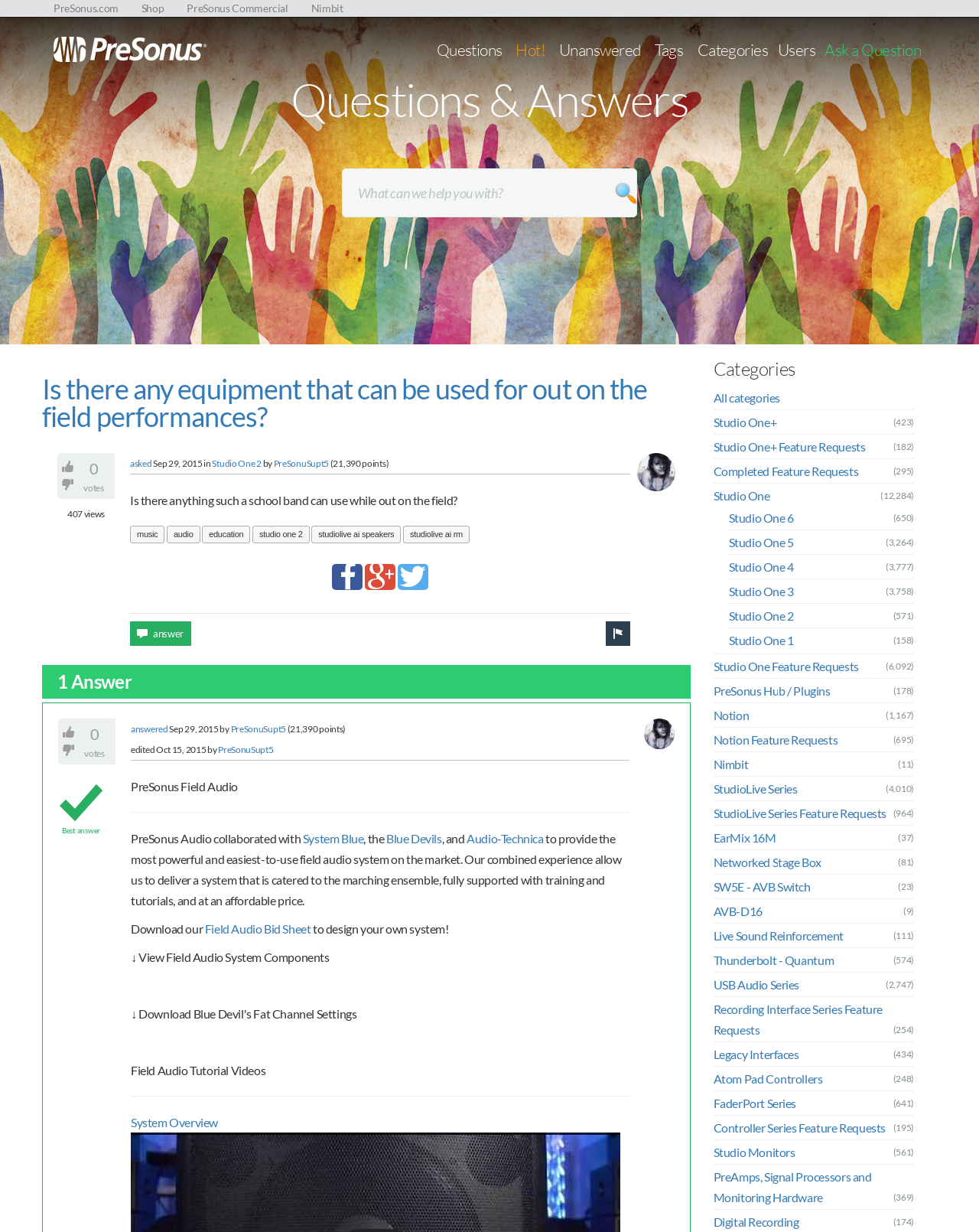Craft a detailed narrative of the webpage's structure and content.

This webpage is a question and answer page on the PreSonus website. At the top, there are several links to different sections of the website, including "PreSonus.com", "Shop", "PreSonus Commercial", and "Nimbit". Below these links, there is a search box where users can enter keywords to search for questions and answers.

The main content of the page is a question titled "Is there any equipment that can be used for out on the field performances?" with 407 views and 0 votes. The question is asked by "PreSonuSupt5" and has been answered. The answer is marked as the best answer and is provided by "PreSonus Field Audio". The answer explains that PreSonus collaborated with System Blue and the Blue Devils to provide a field audio system that is easy to use and affordable.

Below the answer, there are several links to related topics, including "music", "audio", "education", "studio one 2", and "studiolive ai speakers". There are also several buttons, including a flag button, an answer button, and a button to view field audio system components.

On the right side of the page, there are several links to other questions and answers, including "Hot!", "Unanswered", "Tags", "Categories", and "Users". There is also a link to ask a new question.

At the bottom of the page, there is a separator line, followed by a section titled "Field Audio Tutorial Videos".